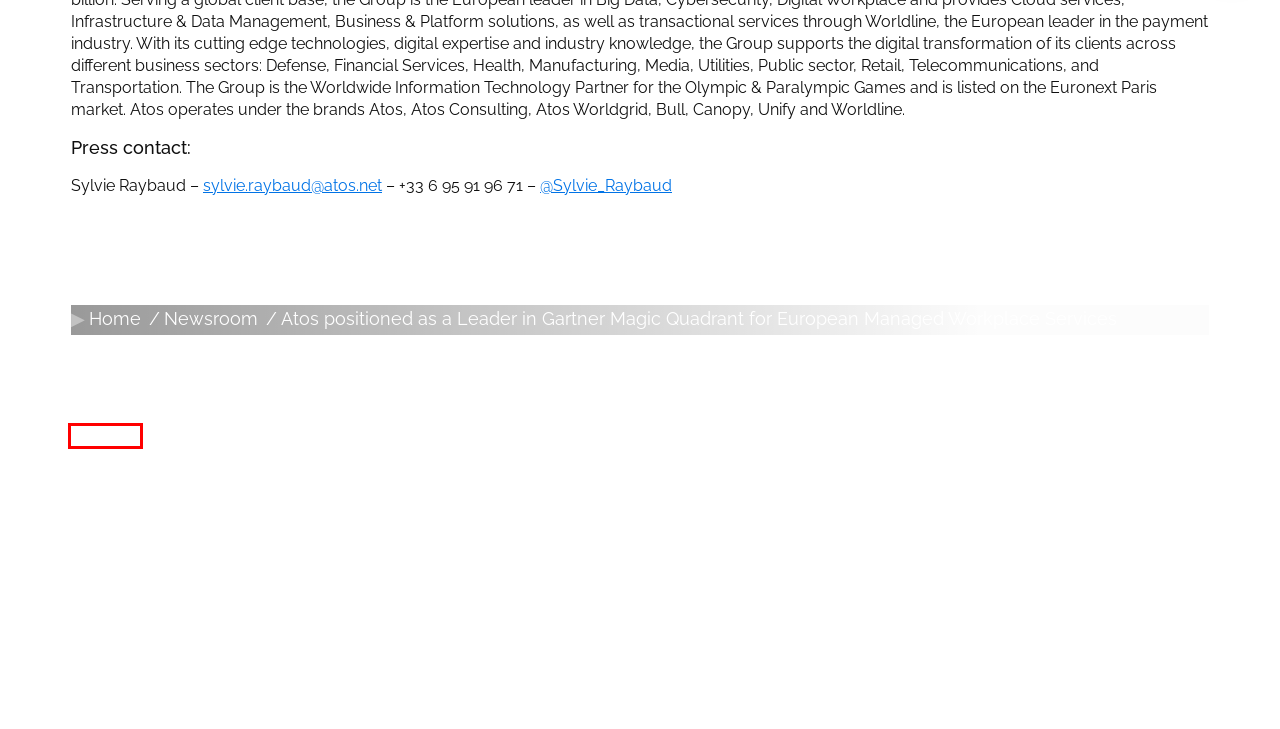You’re provided with a screenshot of a webpage that has a red bounding box around an element. Choose the best matching webpage description for the new page after clicking the element in the red box. The options are:
A. Atos Expert & Scientific communities - Atos
B. Accessibility - Atos
C. Blog | Atos
D. Press releases - Atos
E. Company Profile - Atos
F. Industries - Atos
G. Unlocking Virtual Dimensions Report - Atos
H. Investors - Atos

H